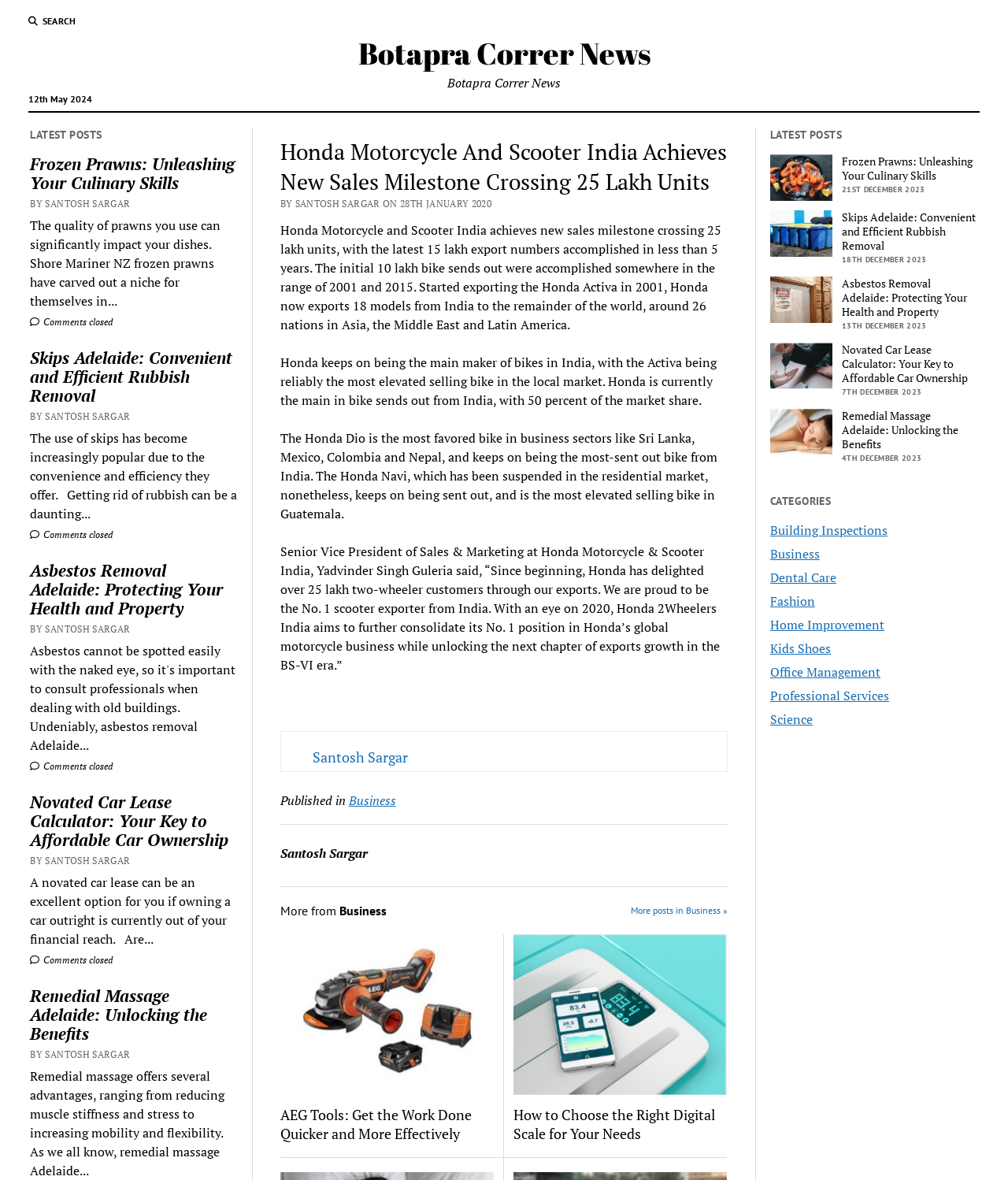Please give the bounding box coordinates of the area that should be clicked to fulfill the following instruction: "visit Santosh Sargar's homepage". The coordinates should be in the format of four float numbers from 0 to 1, i.e., [left, top, right, bottom].

[0.31, 0.633, 0.404, 0.65]